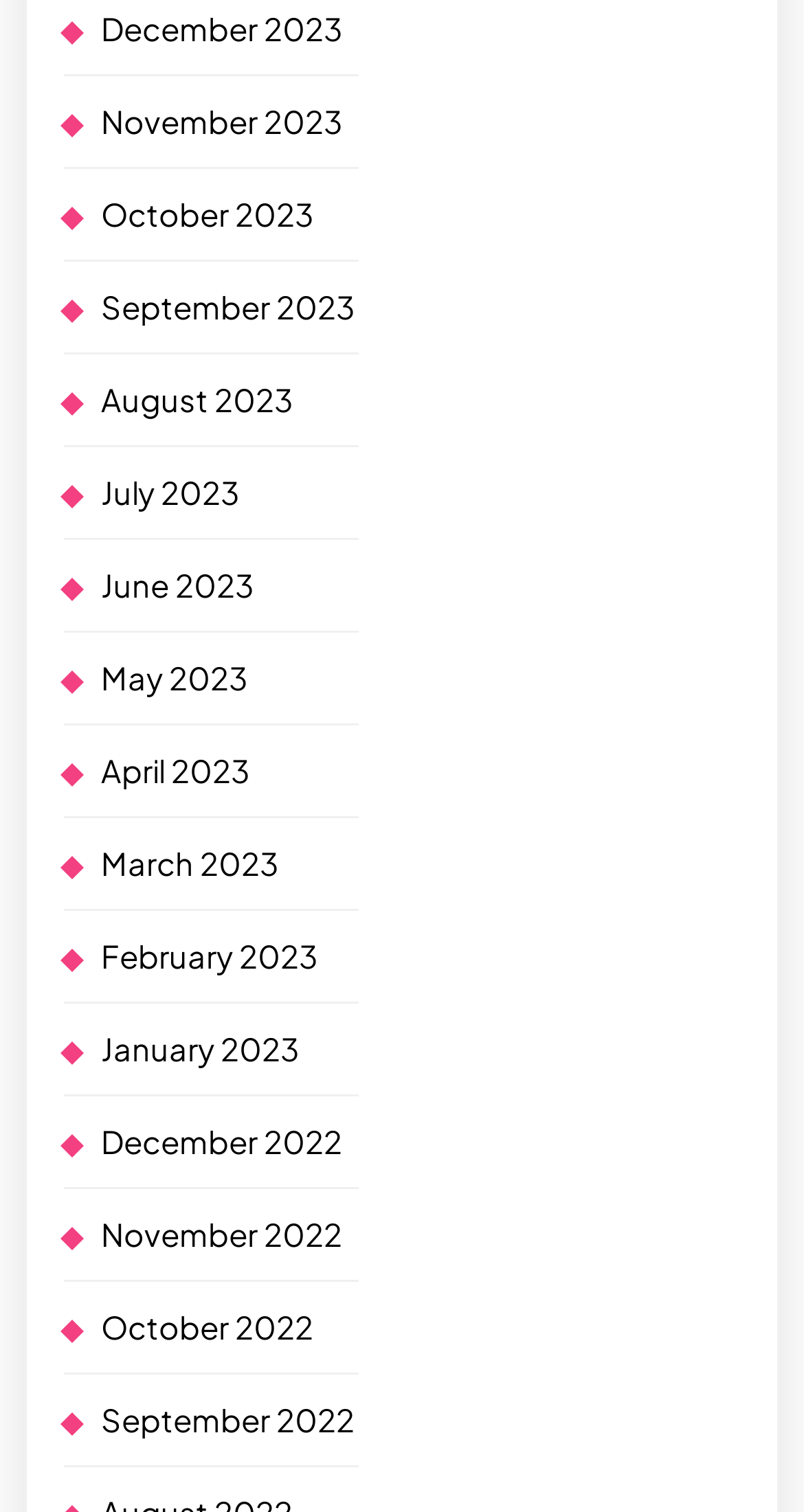Find the bounding box coordinates for the area that must be clicked to perform this action: "Visit the official website".

None